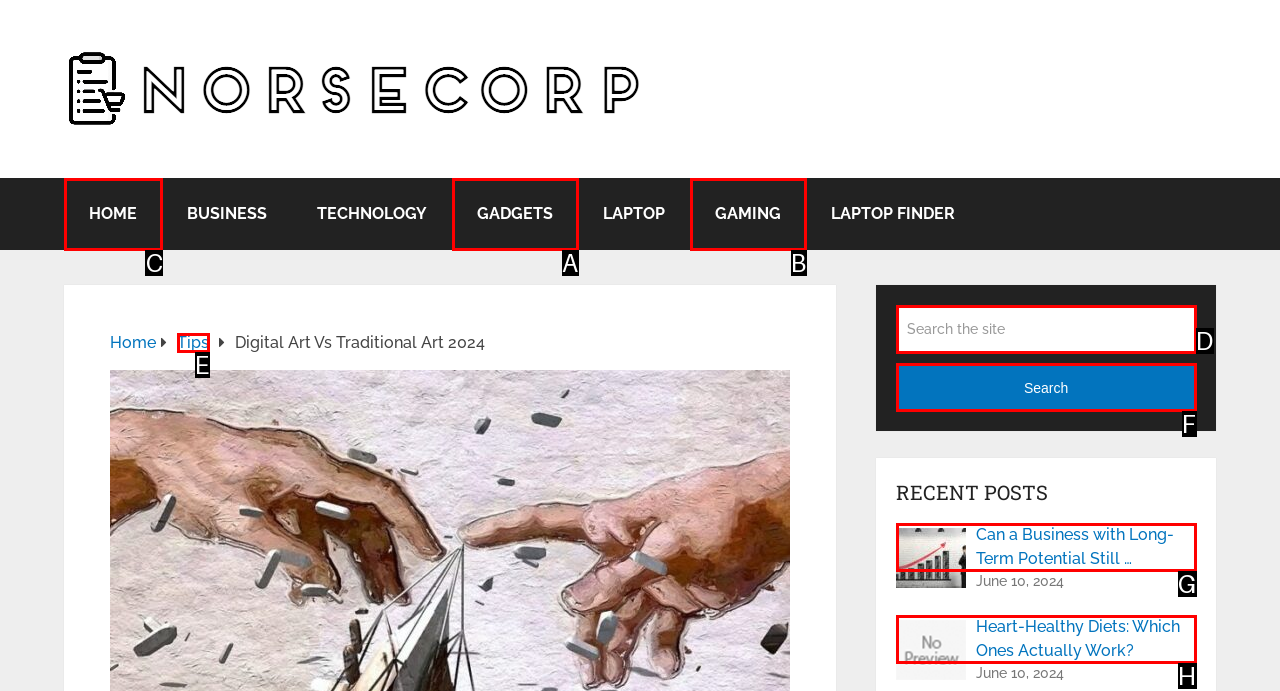Pick the right letter to click to achieve the task: go to home page
Answer with the letter of the correct option directly.

C